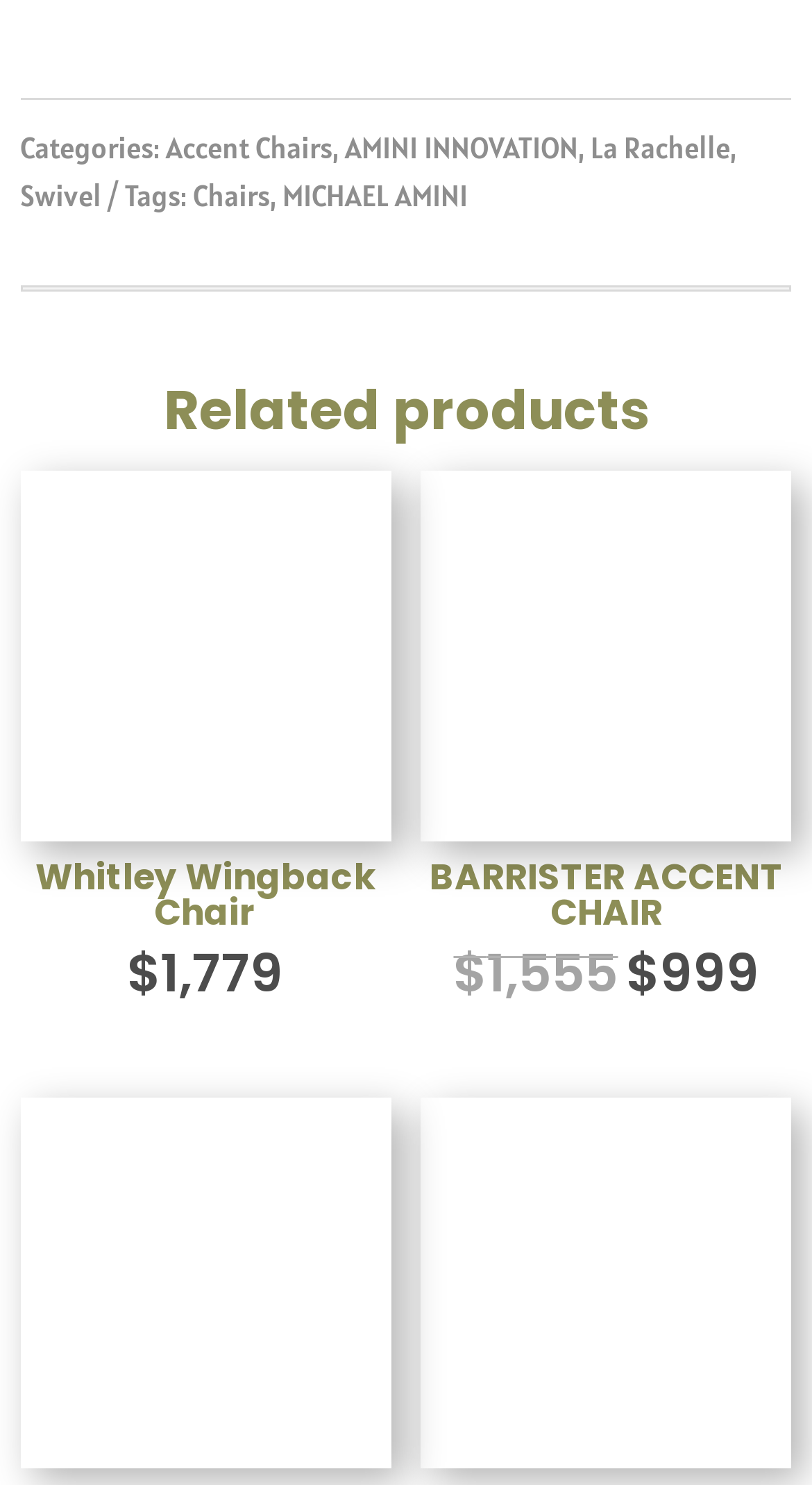Determine the bounding box of the UI component based on this description: "AMINI INNOVATION". The bounding box coordinates should be four float values between 0 and 1, i.e., [left, top, right, bottom].

[0.425, 0.086, 0.712, 0.112]